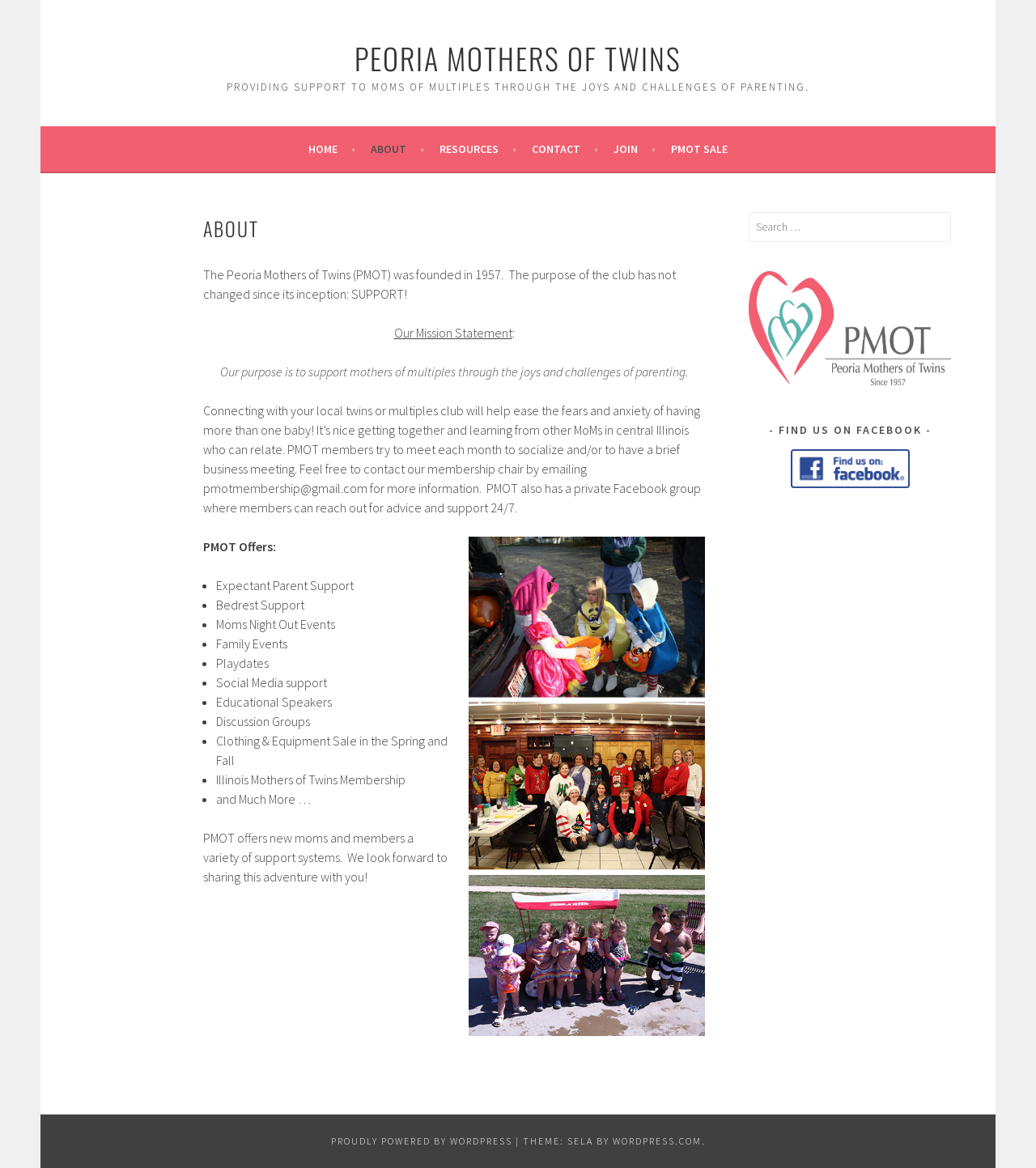What is the purpose of Peoria Mothers of Twins?
Based on the visual information, provide a detailed and comprehensive answer.

According to the webpage, the purpose of Peoria Mothers of Twins is to support mothers of multiples through the joys and challenges of parenting, as stated in the mission statement.